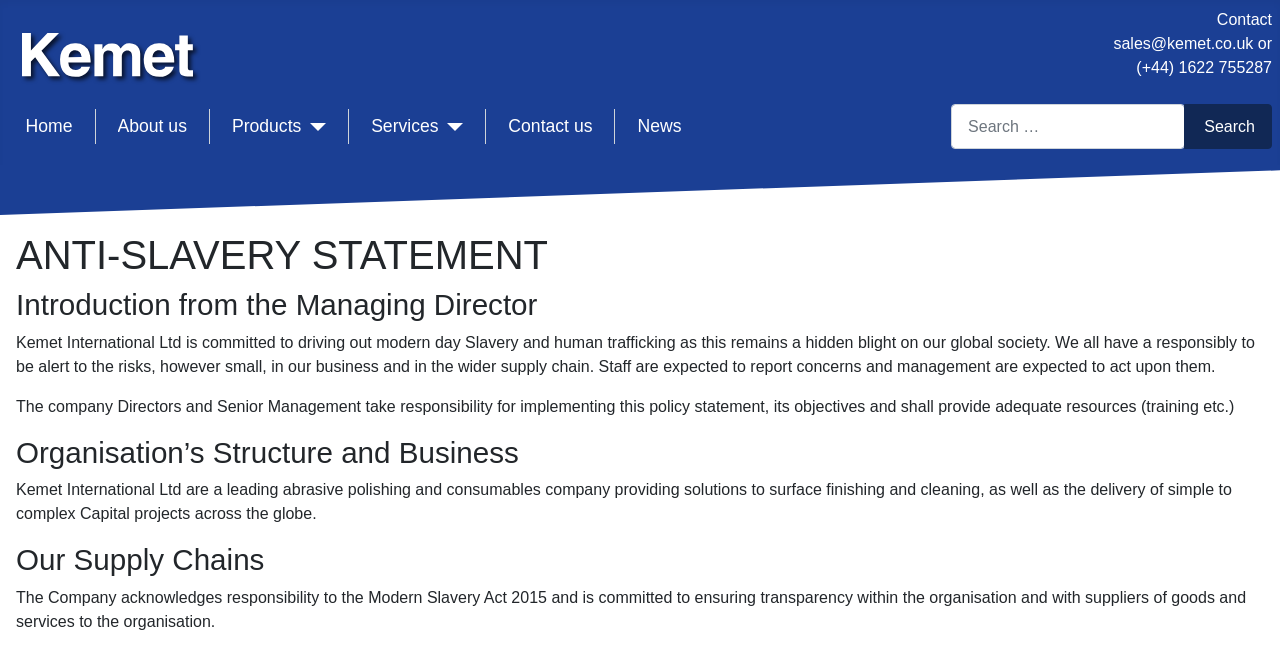Identify the bounding box coordinates of the clickable region necessary to fulfill the following instruction: "Review the 'OUR MISSION' statement". The bounding box coordinates should be four float numbers between 0 and 1, i.e., [left, top, right, bottom].

None